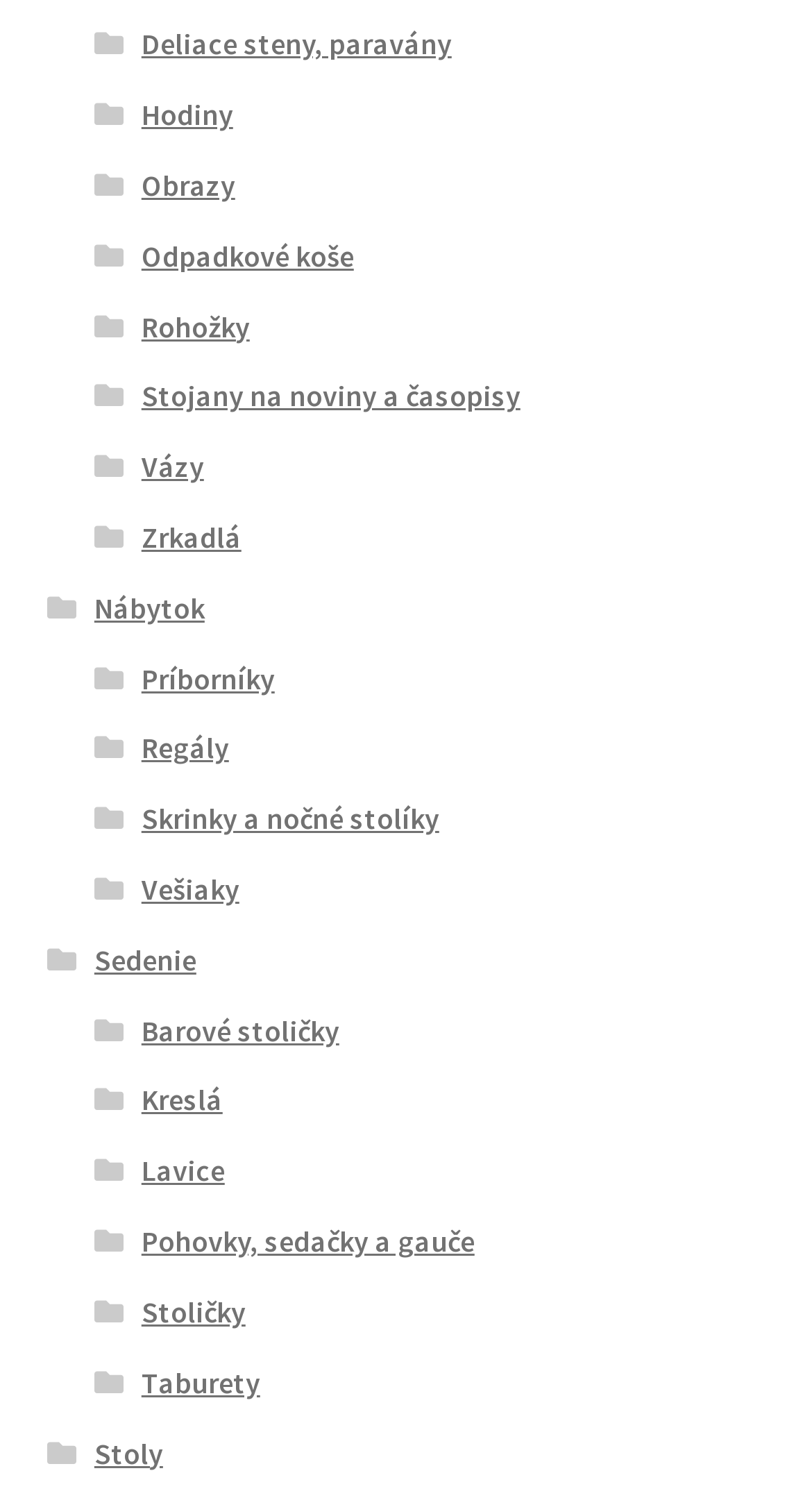Please answer the following question using a single word or phrase: 
How many categories are there on the webpage?

3